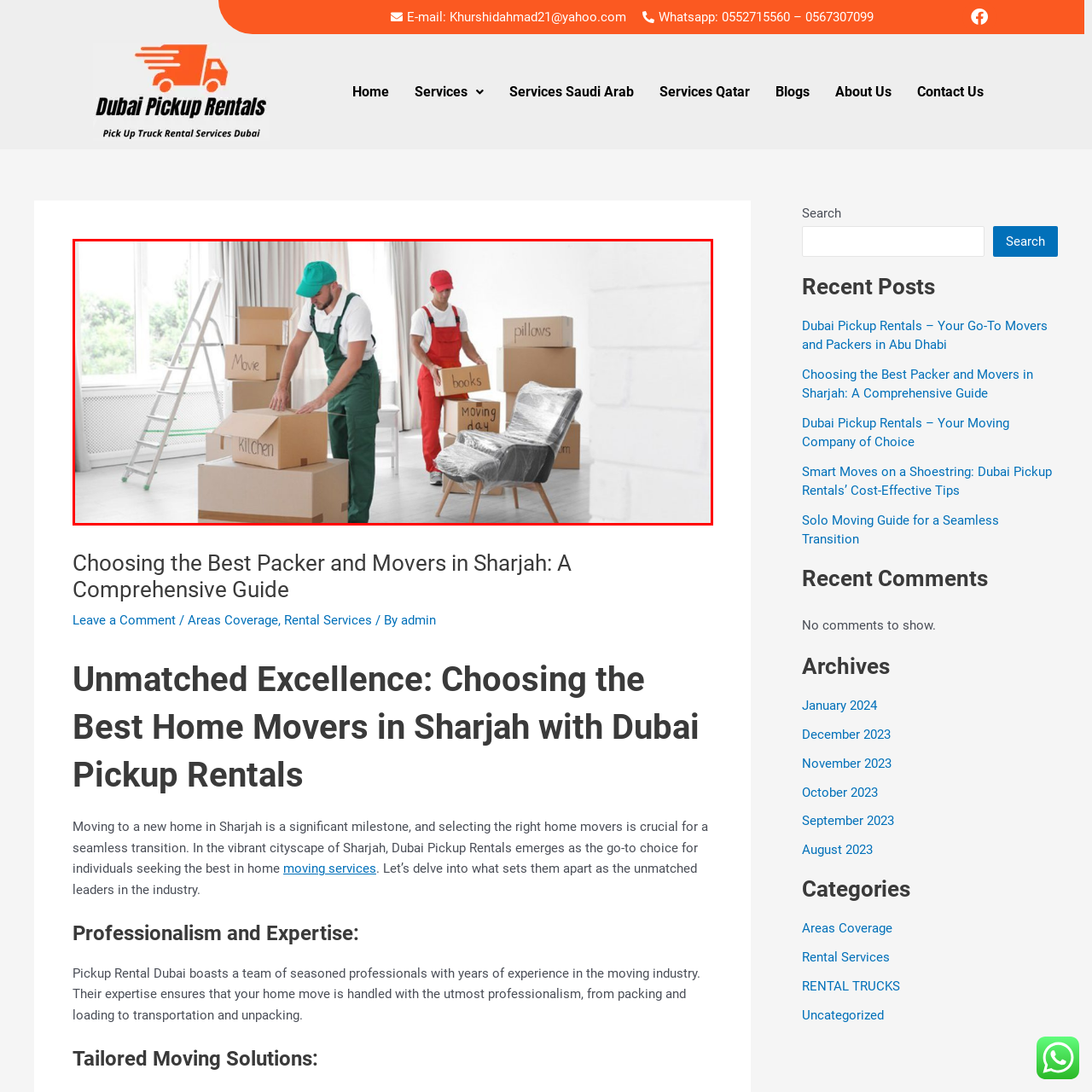Draft a detailed caption for the image located inside the red outline.

The image depicts two diligent movers engaged in a home relocation process. One mover, dressed in green overalls and a white shirt, is carefully packing a box labeled "kitchen," ensuring the contents are secure for transport. The other mover, clad in red overalls and a matching cap, is handling a box marked "books." The room is lined with several cardboard boxes, each labeled with their contents, such as "pillows" and "moving day," suggesting a well-organized packing system. In the background, a ladder leans against the wall, indicating ongoing preparation. The minimalist setting, with its bright, airy atmosphere, conveys a sense of efficiency and focus as the two professionals tackle the moving tasks at hand. This image captures the essence of professionalism and teamwork essential in the moving industry, reflecting the services provided by companies like Dubai Pickup Rentals in Sharjah.